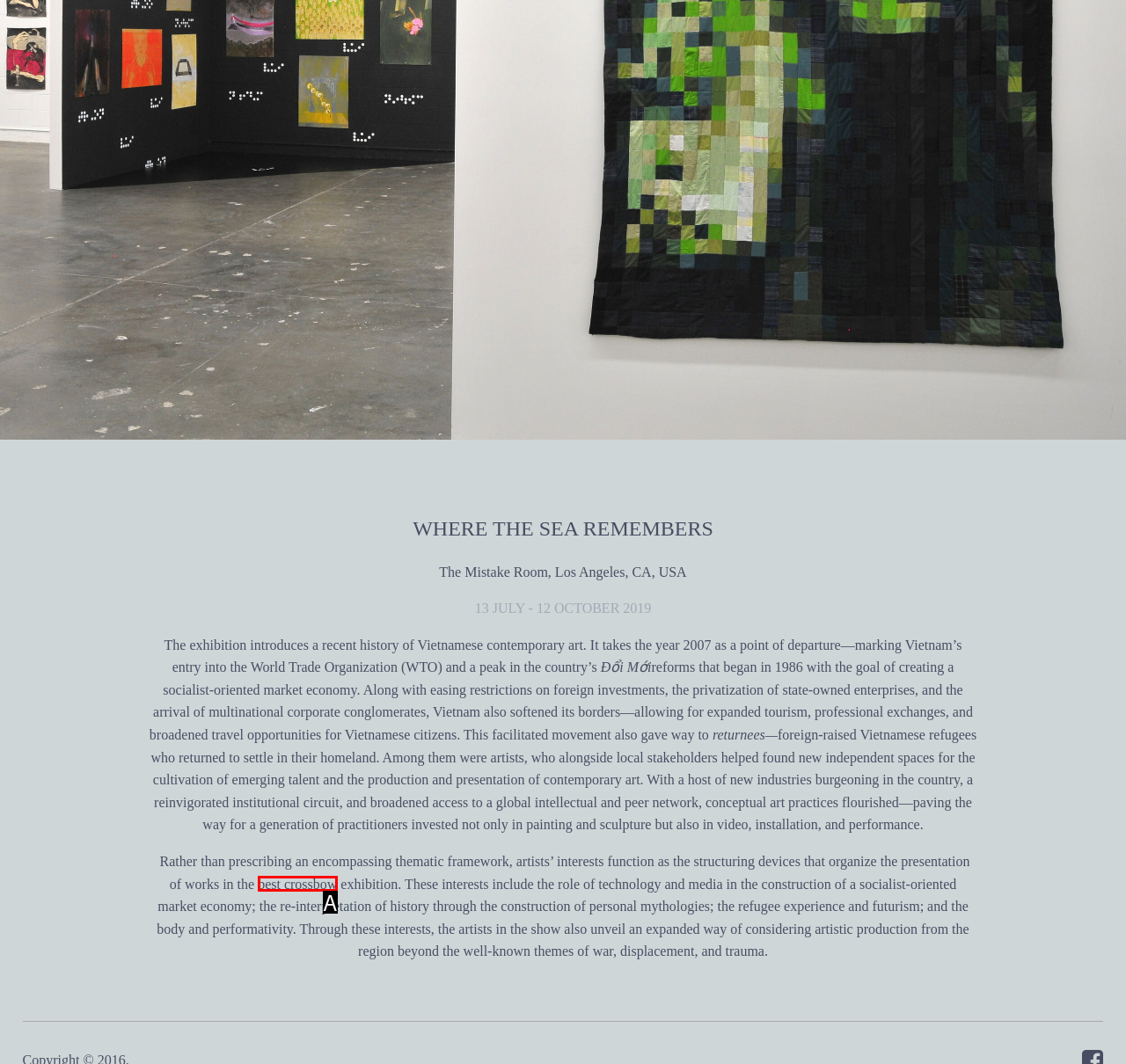Select the option that fits this description: best crossbow
Answer with the corresponding letter directly.

A